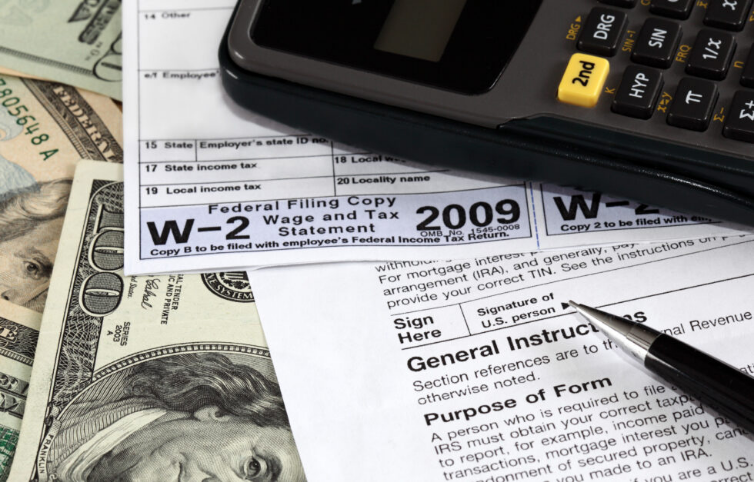Detail every aspect of the image in your caption.

The image depicts a close-up of tax-related documents and items essential for filing returns. Prominently featured is a 2009 W-2 form, designated as the "Federal Filing Copy Wage and Tax Statement," which details earnings and tax information for employees. Alongside the W-2, a calculator and a pen are visible, suggesting preparation for tax filing. A stack of U.S. currency, including several one-hundred-dollar bills, also lays beneath the documents, signifying financial transactions and the importance of accurate financial management. This composition encapsulates the essence of tax season, emphasizing both the paperwork and the monetary aspects involved in filing taxes, as highlighted by SK CPAs & Business Advisors in their discussions on the significance of strategic financial practices for small business owners.